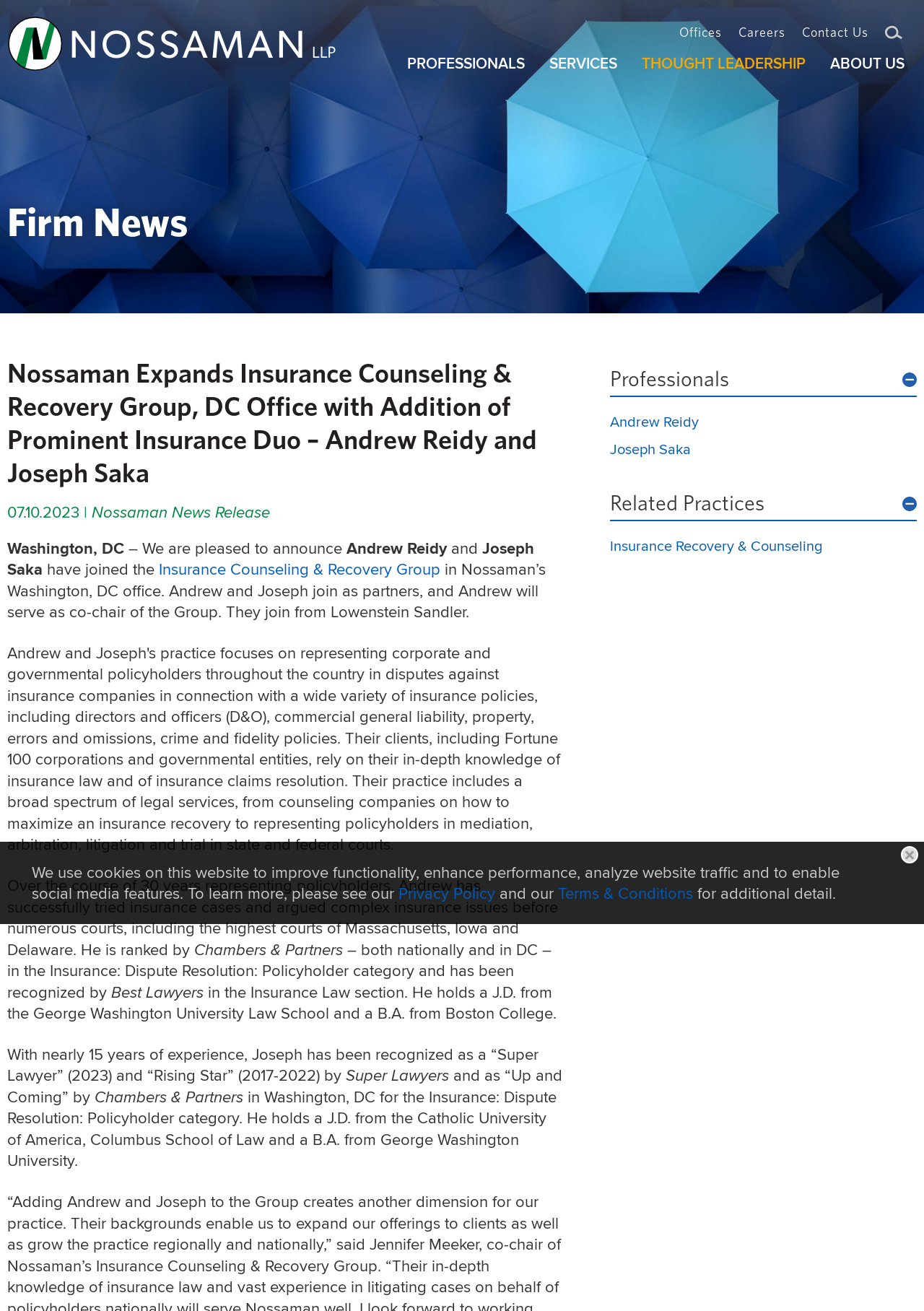Find and indicate the bounding box coordinates of the region you should select to follow the given instruction: "Read about Professionals".

[0.66, 0.273, 0.992, 0.303]